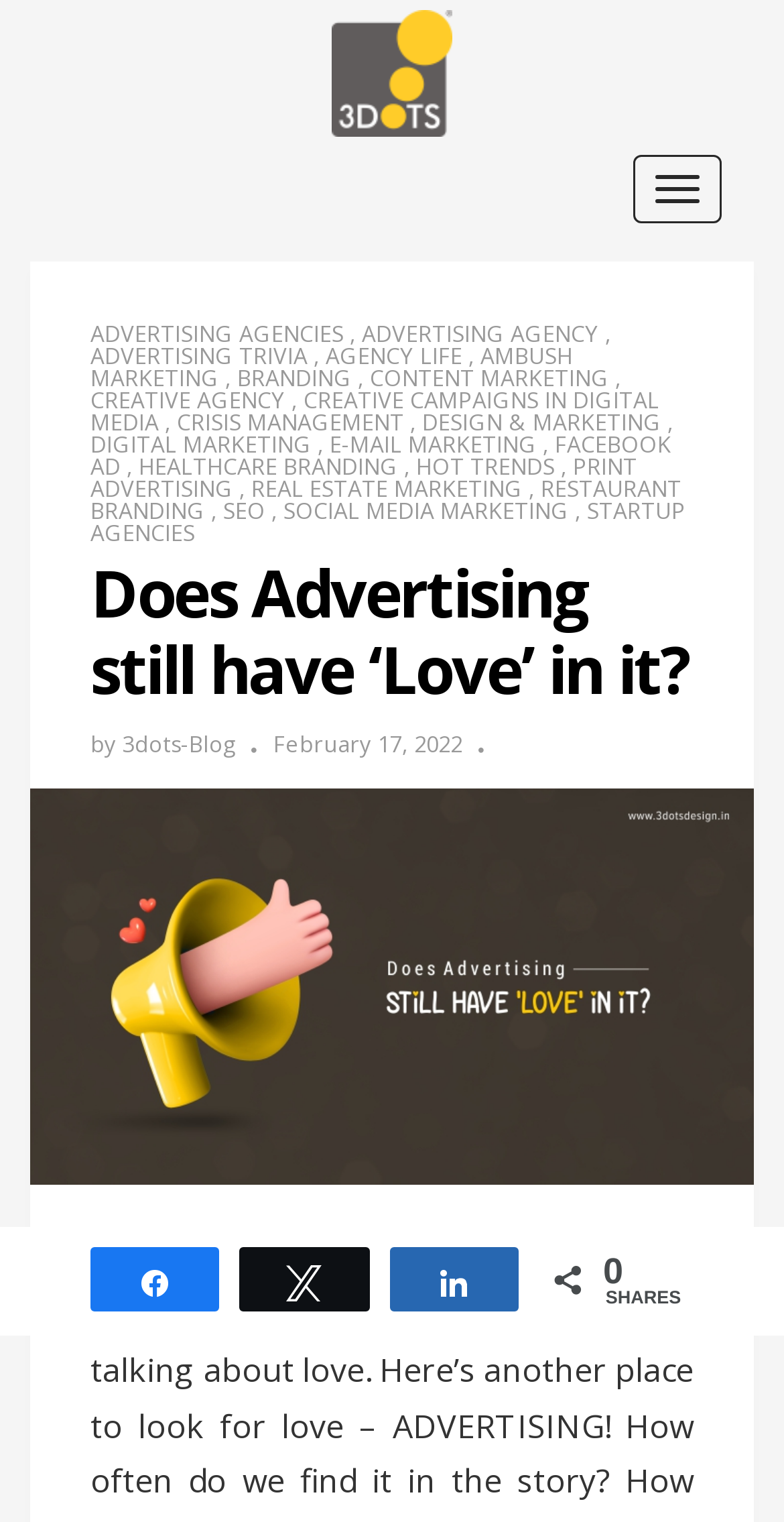Using the image as a reference, answer the following question in as much detail as possible:
What is the purpose of the buttons at the bottom of the webpage?

I inferred the purpose of the buttons by looking at their text, which includes 'k Share', 'N Tweet', and 's Share'. These buttons appear to allow users to share the blog post on social media platforms.